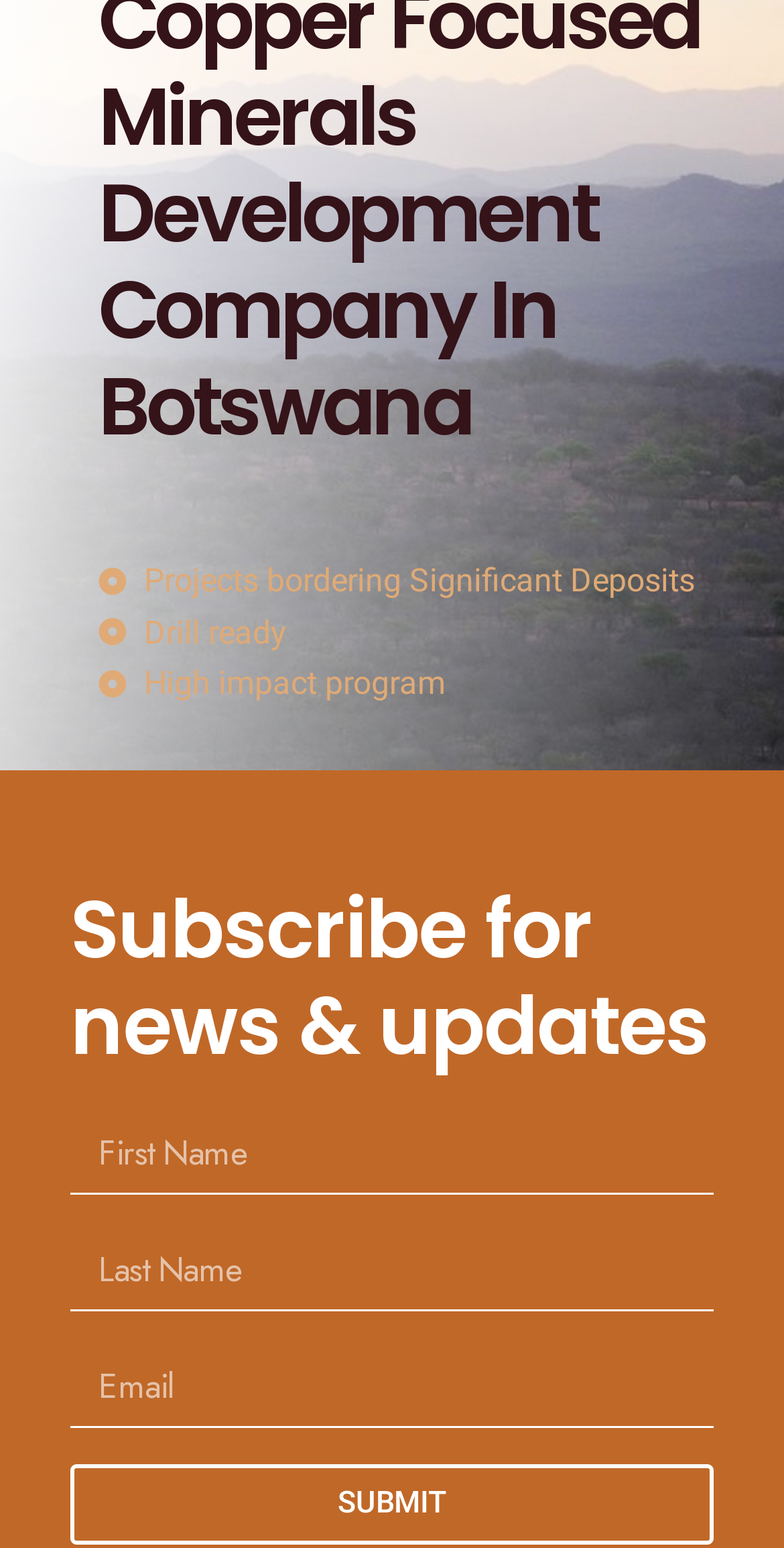Locate the bounding box of the UI element described by: "Iran" in the given webpage screenshot.

None